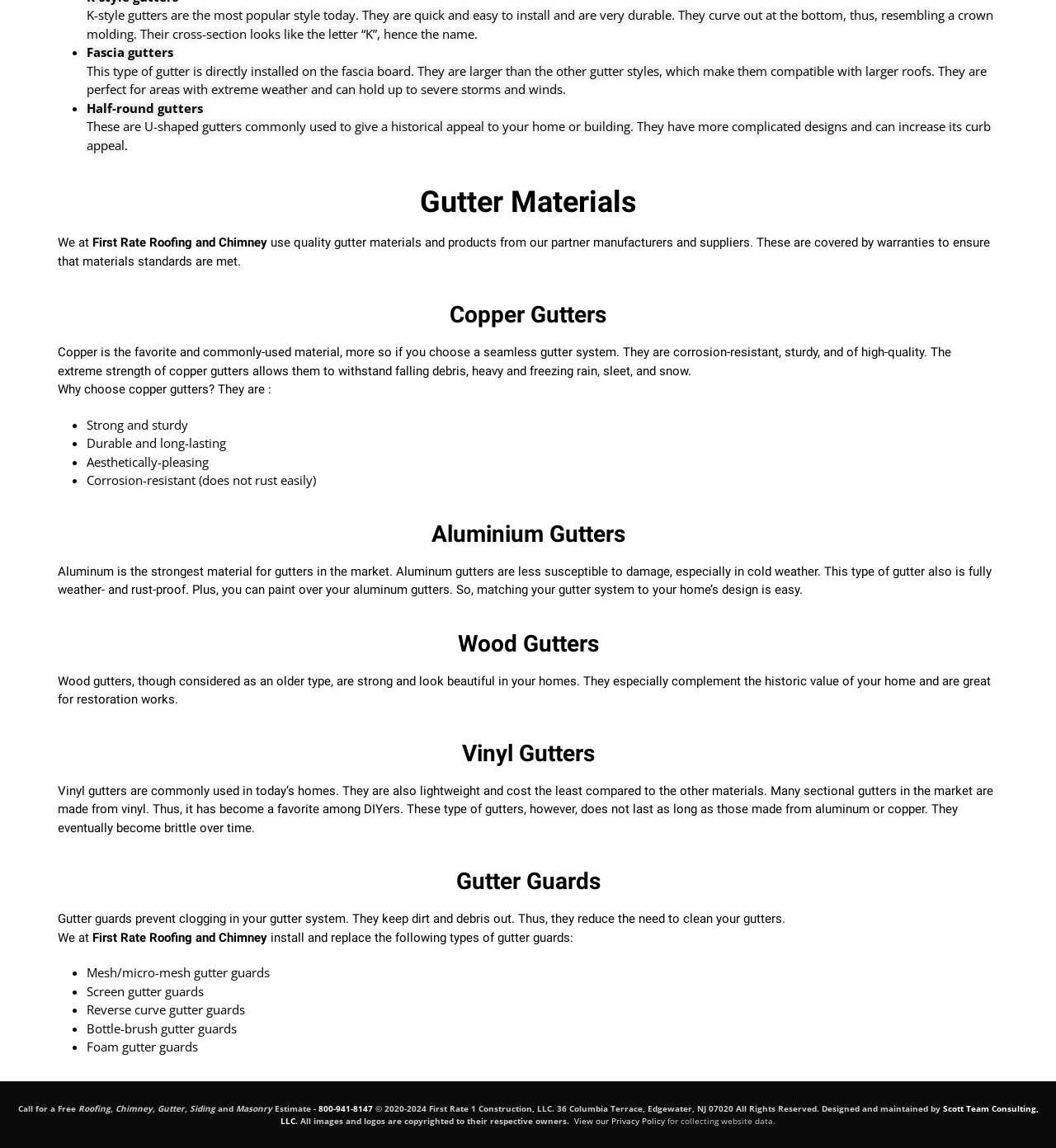What is the phone number to call for a free estimate?
Give a detailed and exhaustive answer to the question.

I found this answer by reading the text at the bottom of the page, which states 'Call for a Free Roofing, Chimney, Gutter, Siding and Masonry Estimate - 800-941-8147'